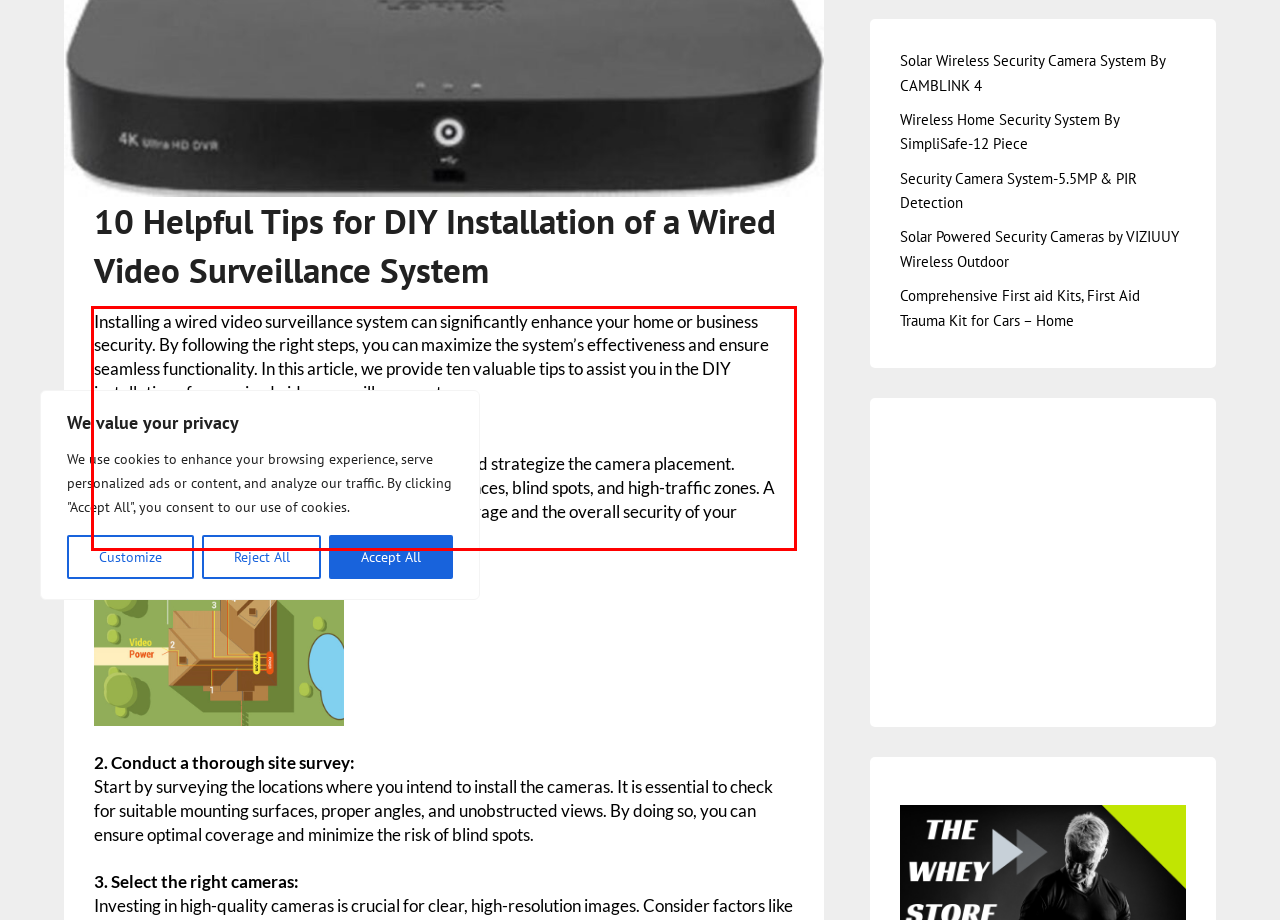Extract and provide the text found inside the red rectangle in the screenshot of the webpage.

Installing a wired video surveillance system can significantly enhance your home or business security. By following the right steps, you can maximize the system’s effectiveness and ensure seamless functionality. In this article, we provide ten valuable tips to assist you in the DIY installation of your wired video surveillance system. 1. Plan and strategize: Before commencing the installation, carefully plan and strategize the camera placement. Identify areas that require monitoring, such as entrances, blind spots, and high-traffic zones. A well-thought-out plan will enhance the system’s coverage and the overall security of your property.